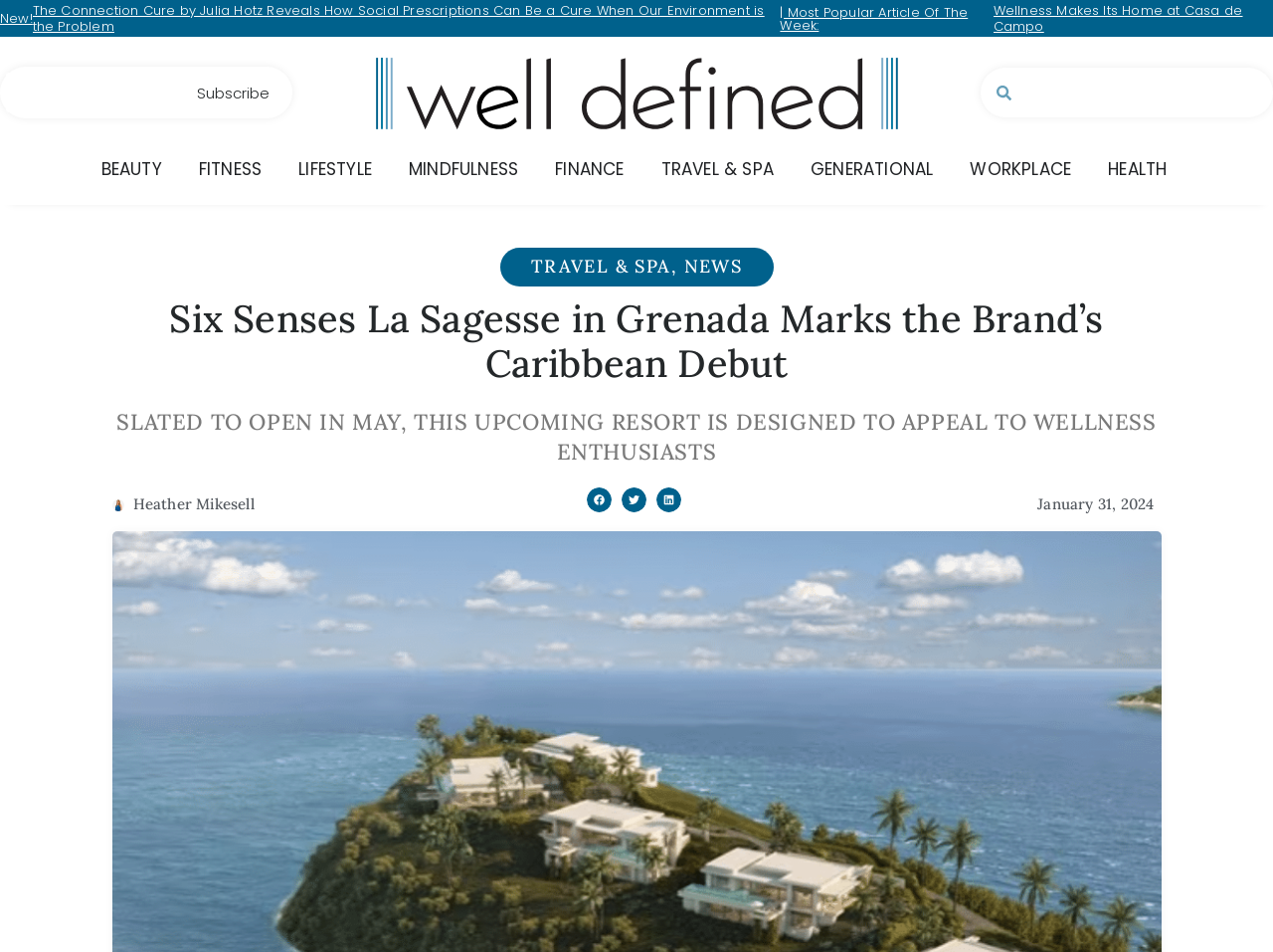Please provide a brief answer to the following inquiry using a single word or phrase:
What is the topic of the article?

Wellness resort